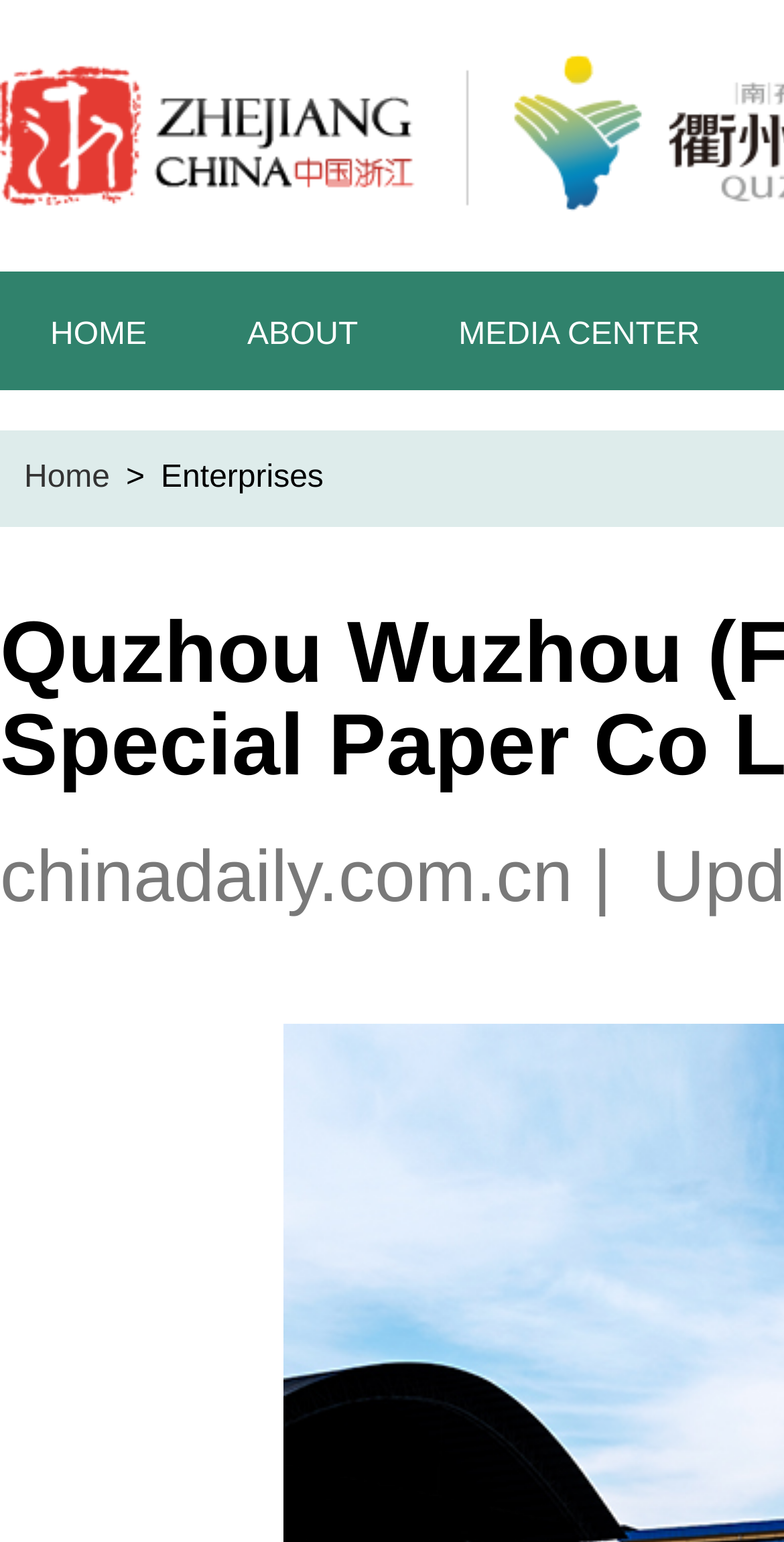Provide the bounding box for the UI element matching this description: "ABOUT".

[0.251, 0.176, 0.521, 0.253]